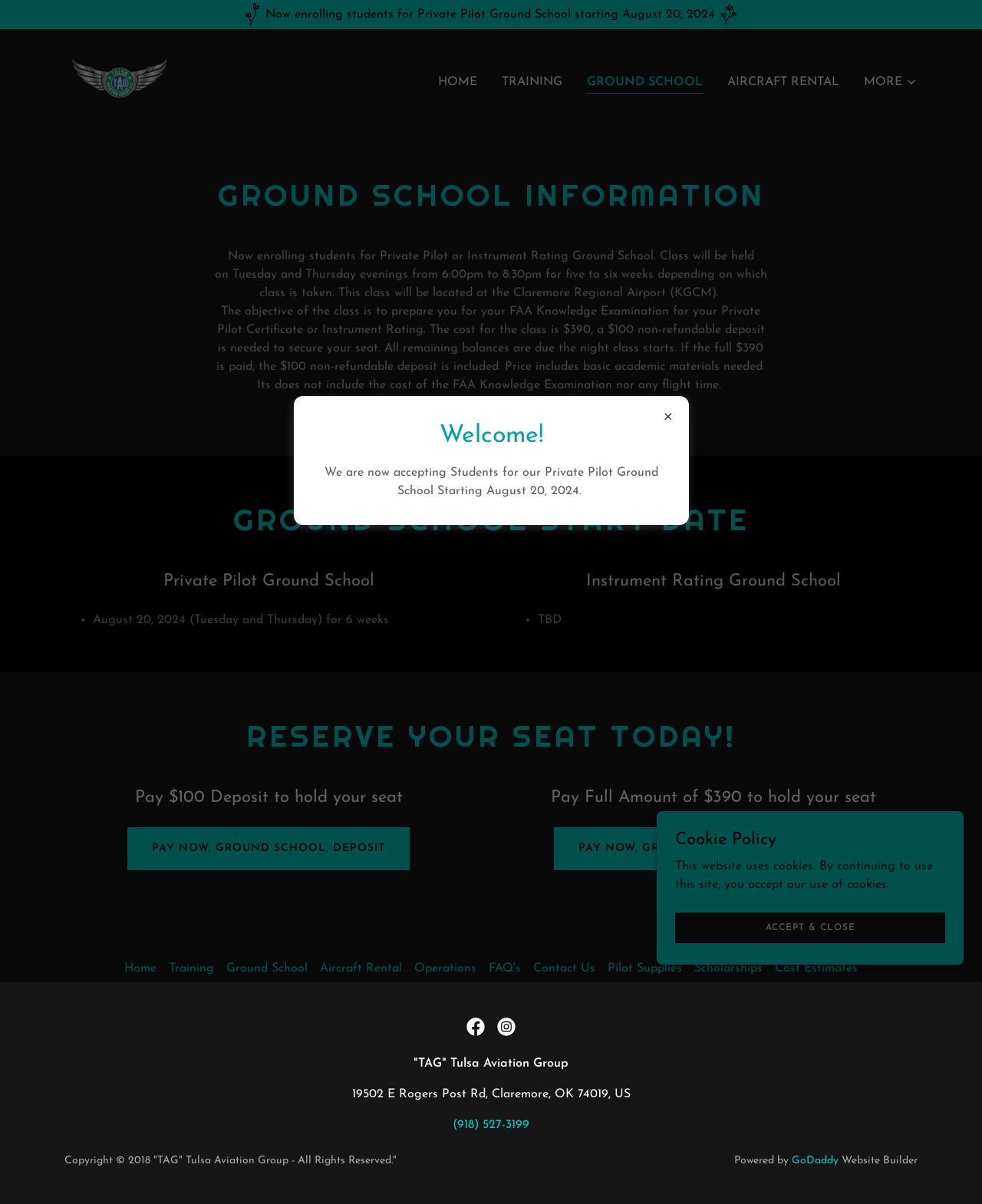What is the duration of the Private Pilot Ground School?
Based on the image, respond with a single word or phrase.

6 weeks